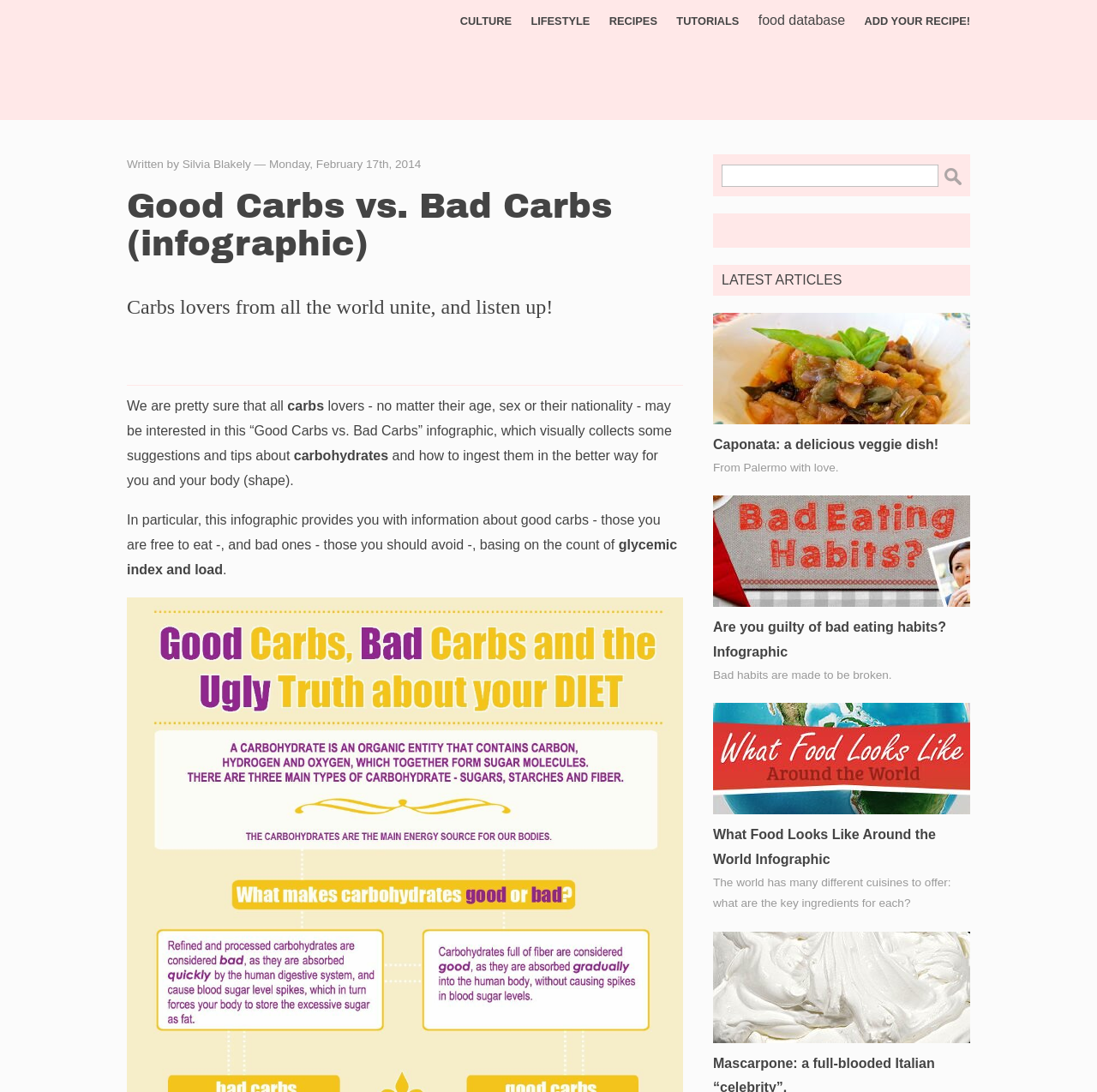Locate the bounding box coordinates of the element you need to click to accomplish the task described by this instruction: "Read the article 'Do you want to become the top dog in your business niche? Write a book!'".

None